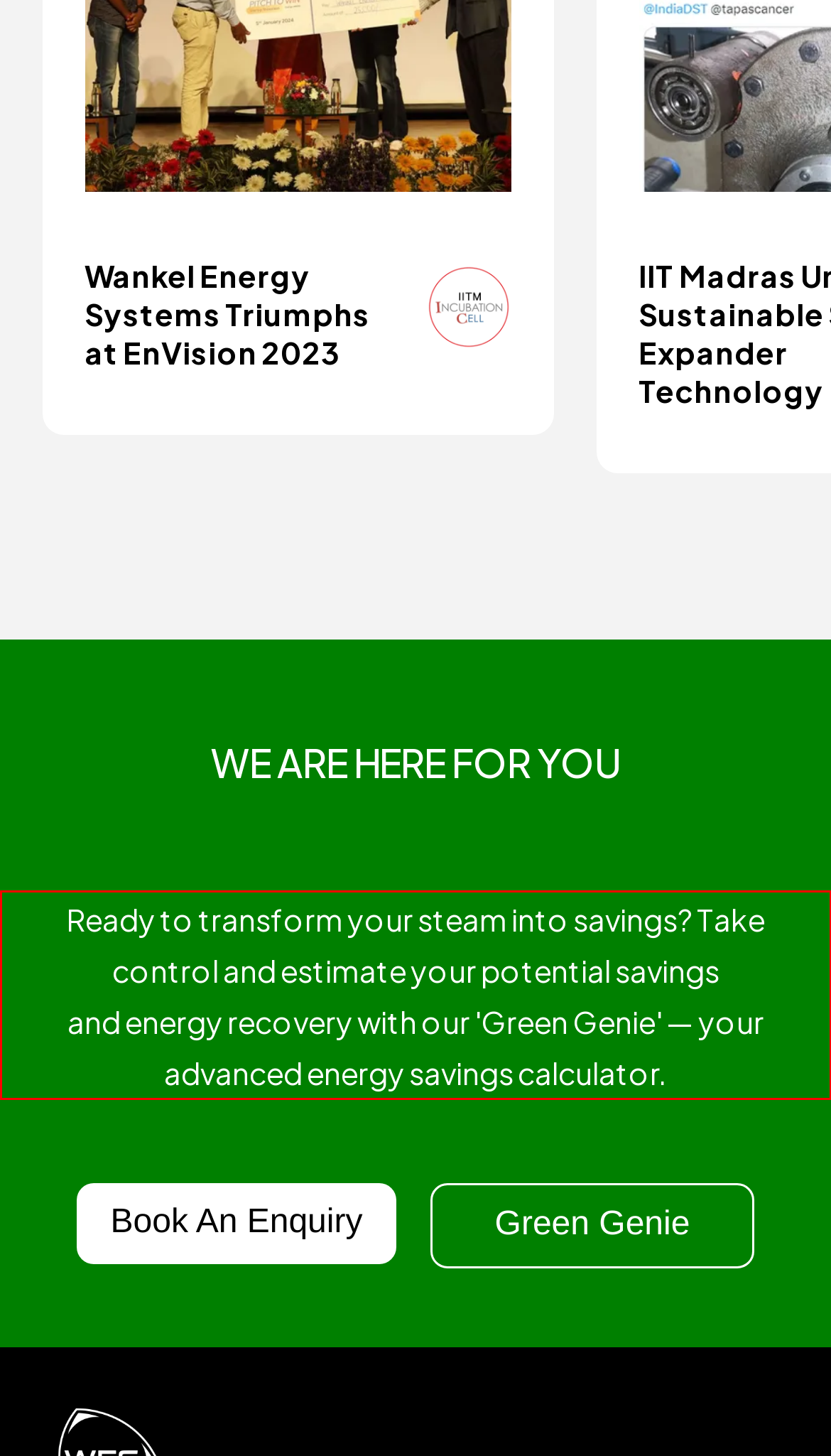Given a webpage screenshot with a red bounding box, perform OCR to read and deliver the text enclosed by the red bounding box.

Ready to transform your steam into savings? Take control and estimate your potential savings and energy recovery with our 'Green Genie' — your advanced energy savings calculator.